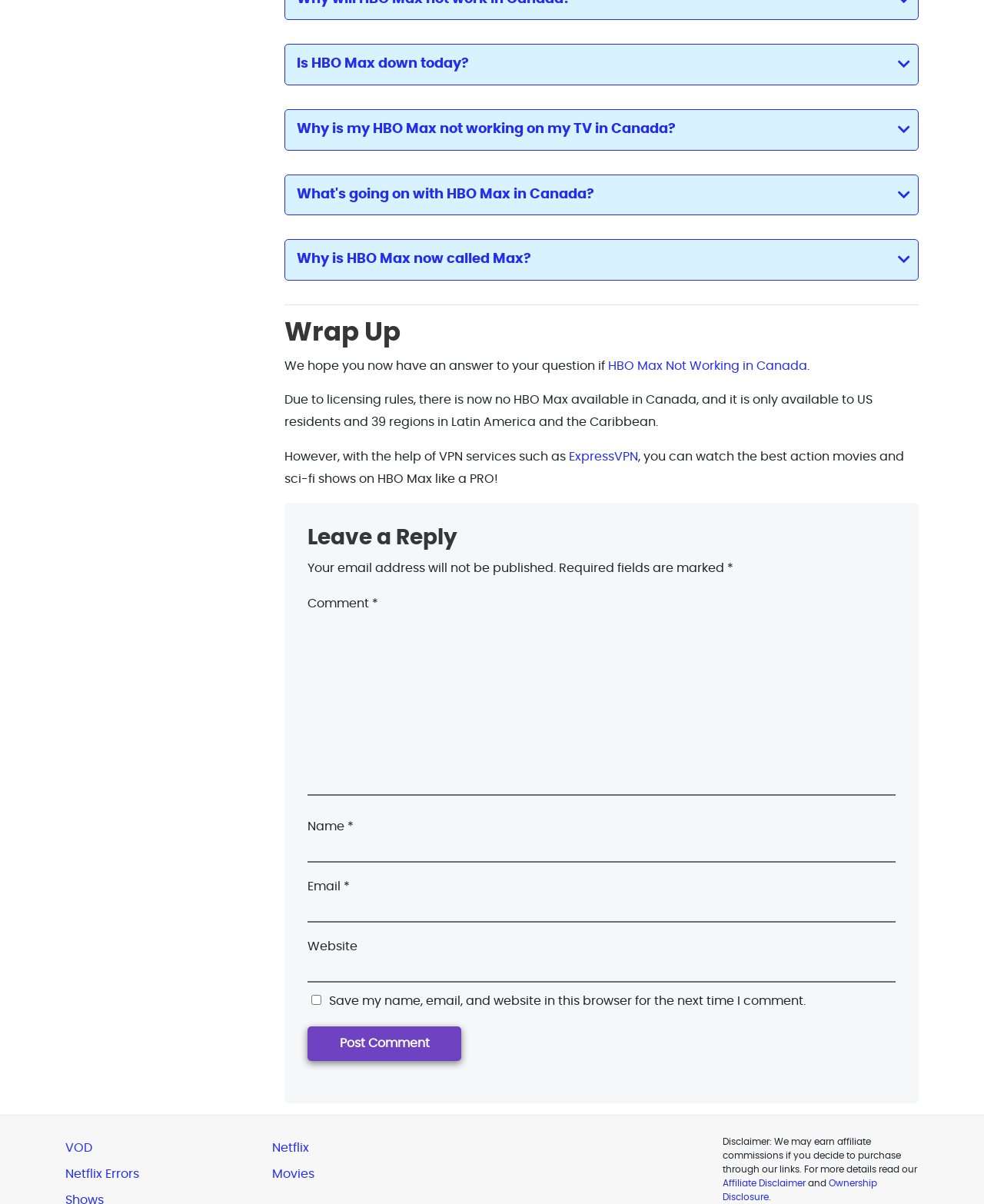What is the current status of HBO Max in Canada?
Could you give a comprehensive explanation in response to this question?

According to the webpage, HBO Max is not available in Canada due to licensing rules, and it is only available to US residents and 39 regions in Latin America and the Caribbean.